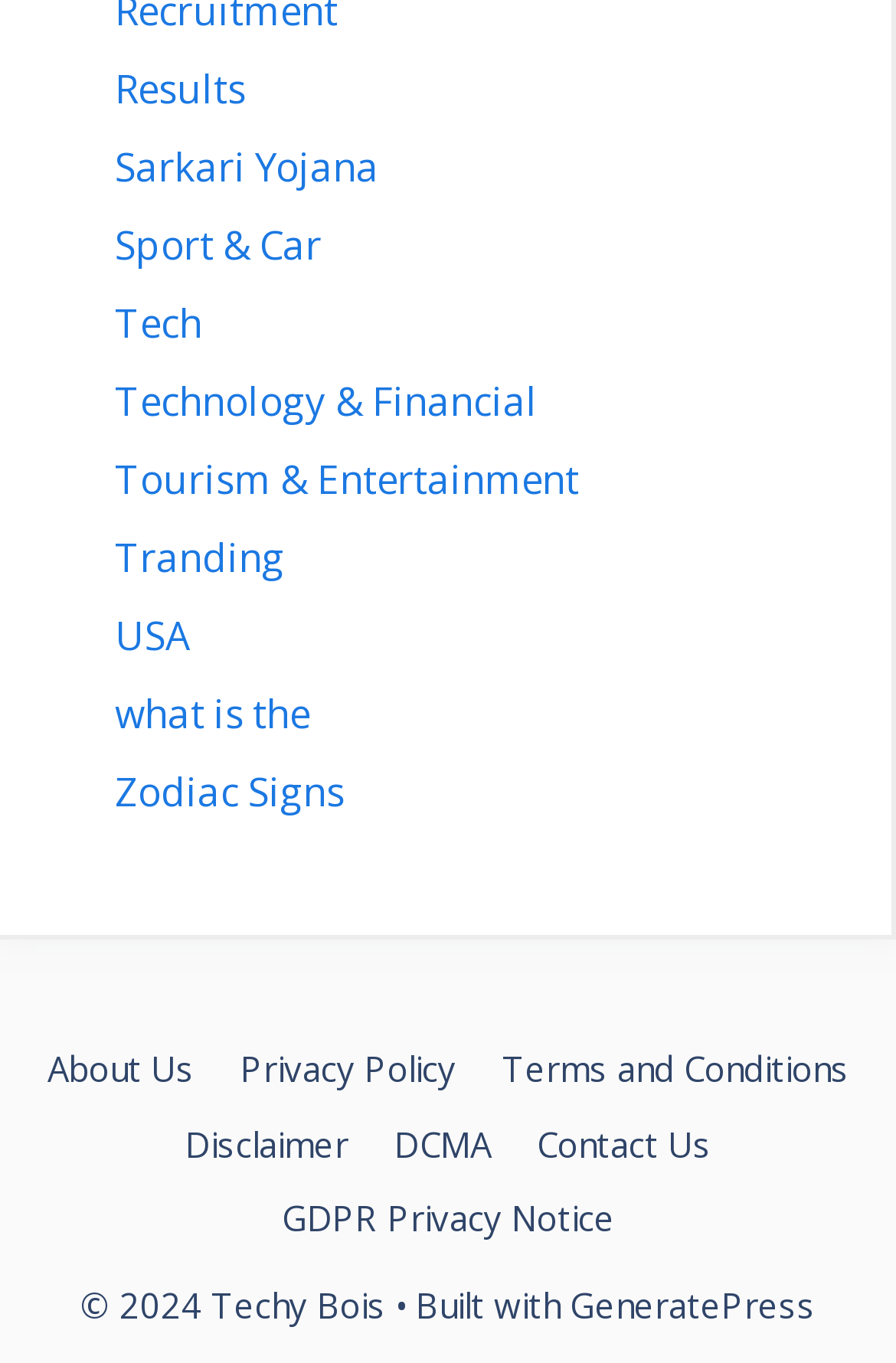How many categories are listed on the top?
Based on the image, give a concise answer in the form of a single word or short phrase.

8